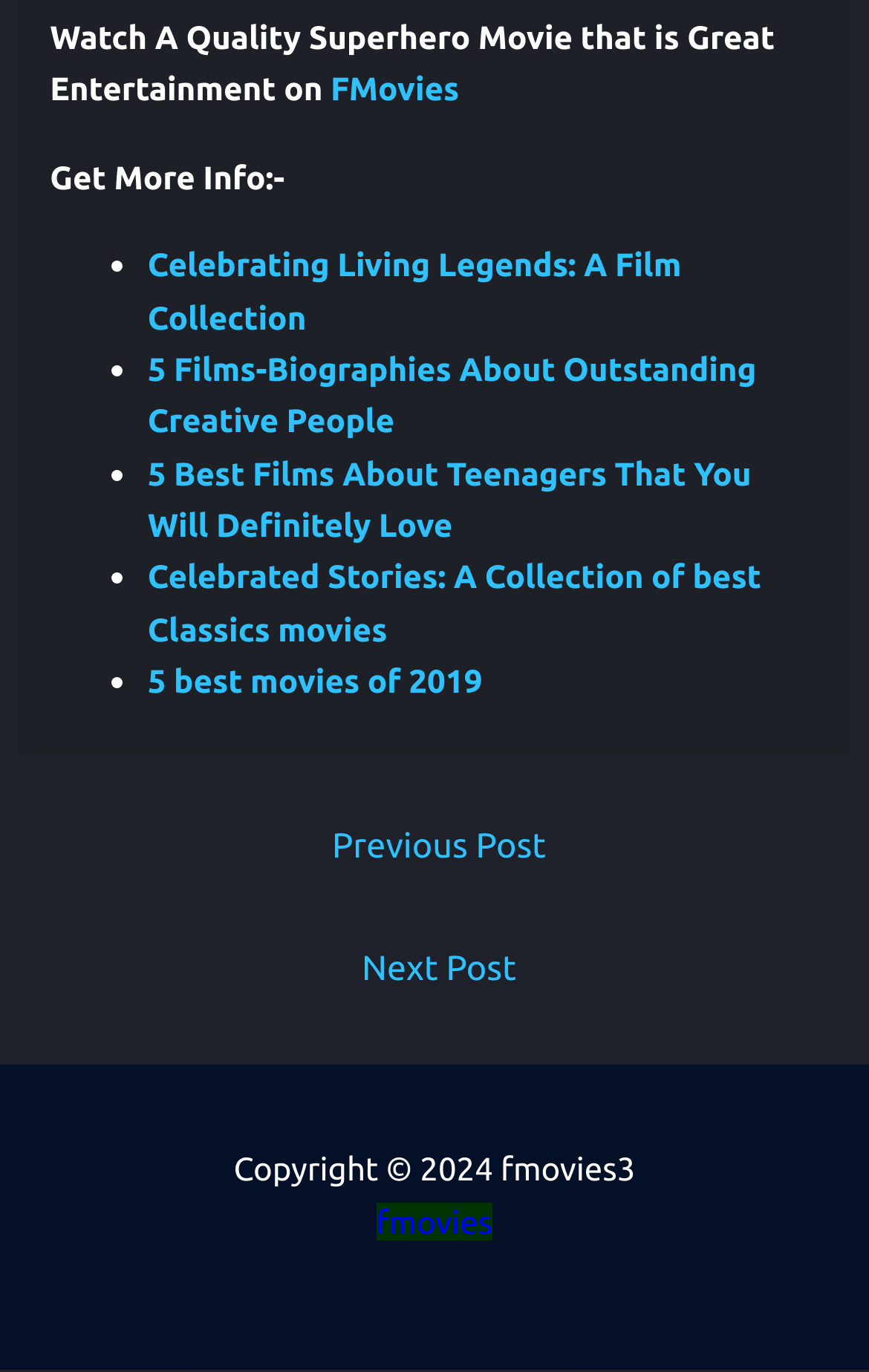Determine the bounding box coordinates of the section I need to click to execute the following instruction: "Click on FMovies". Provide the coordinates as four float numbers between 0 and 1, i.e., [left, top, right, bottom].

[0.38, 0.05, 0.528, 0.078]